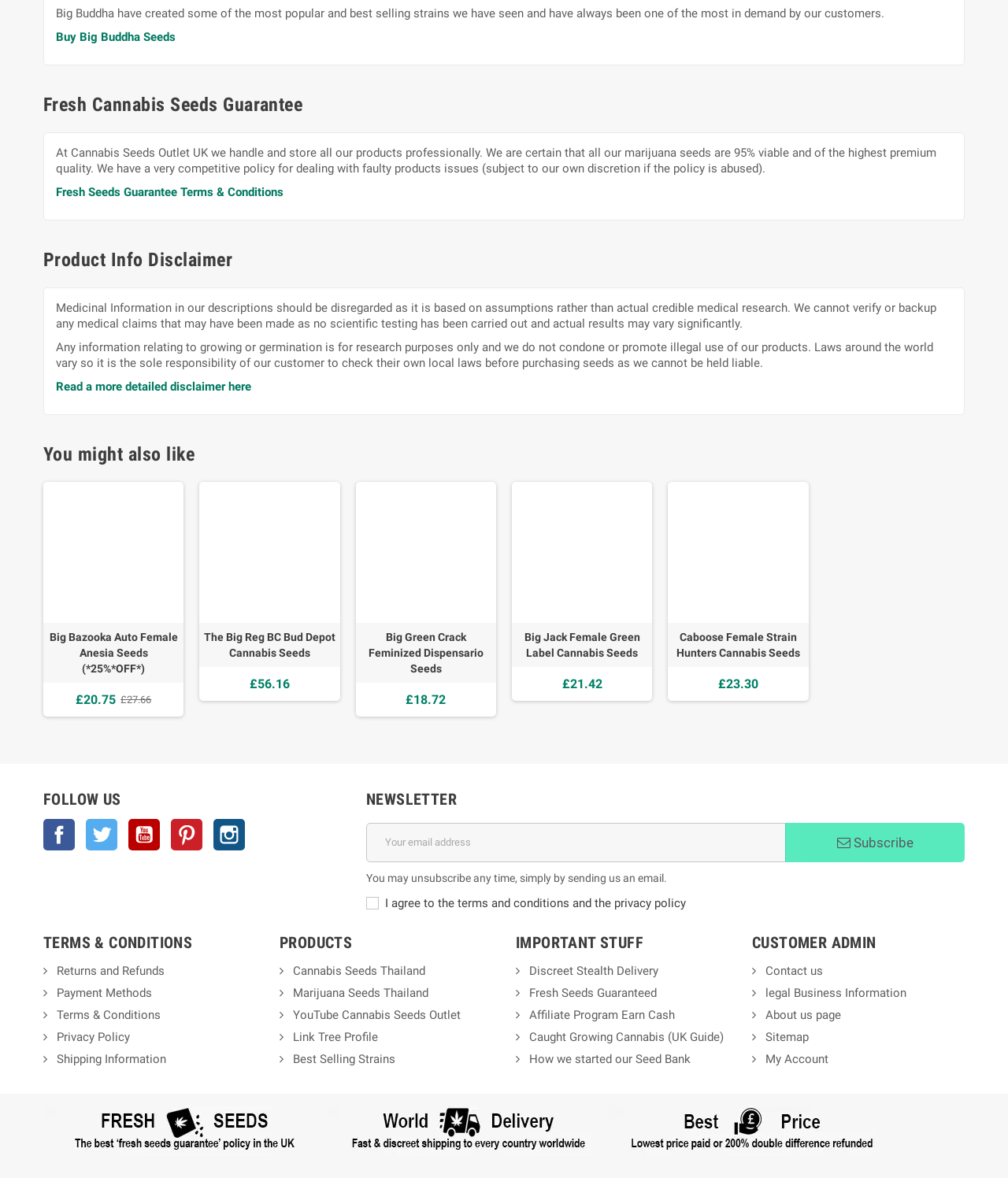Can I unsubscribe from the newsletter at any time?
Answer the question with a single word or phrase, referring to the image.

Yes